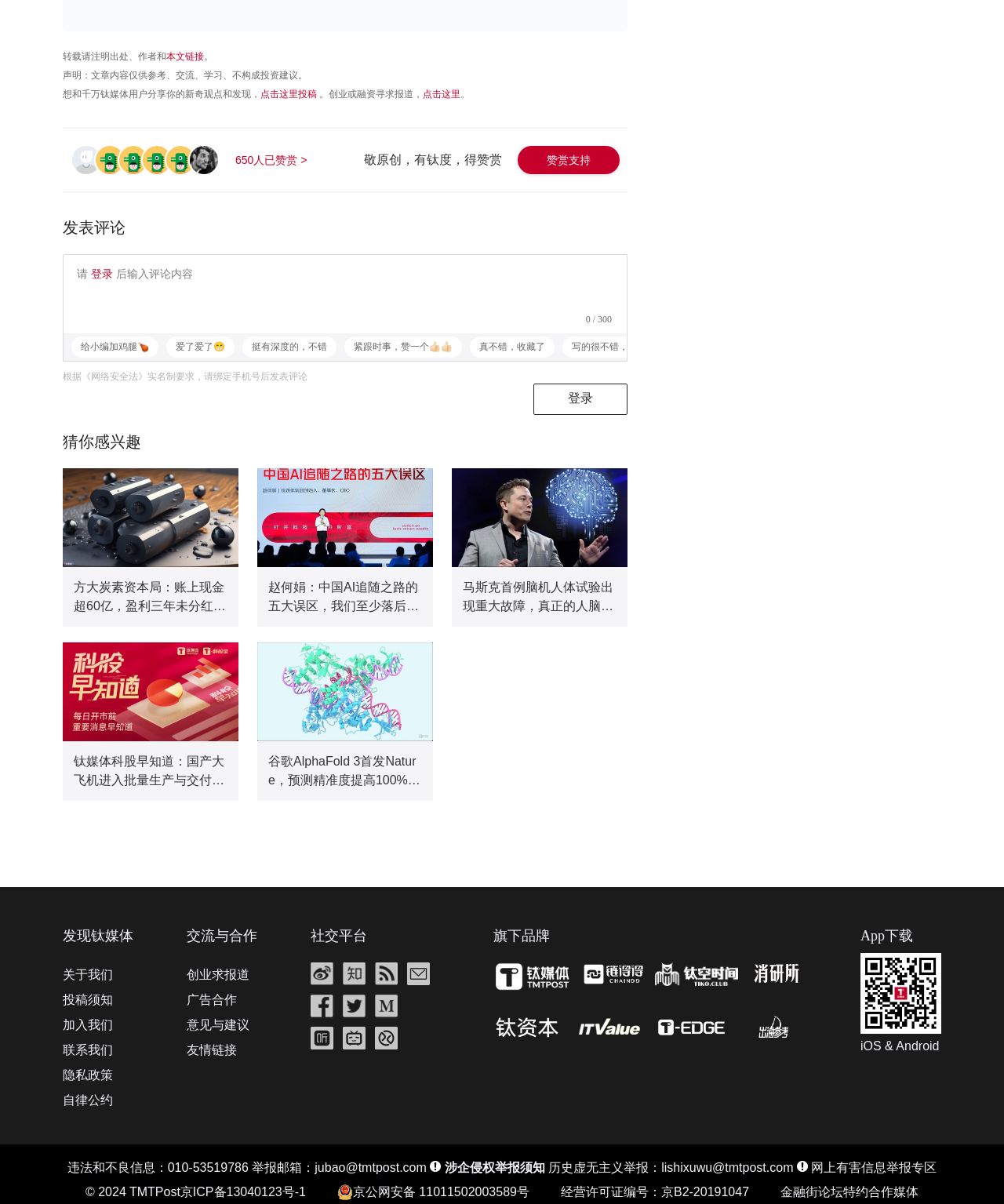Please indicate the bounding box coordinates for the clickable area to complete the following task: "submit a contribution". The coordinates should be specified as four float numbers between 0 and 1, i.e., [left, top, right, bottom].

[0.259, 0.074, 0.316, 0.083]